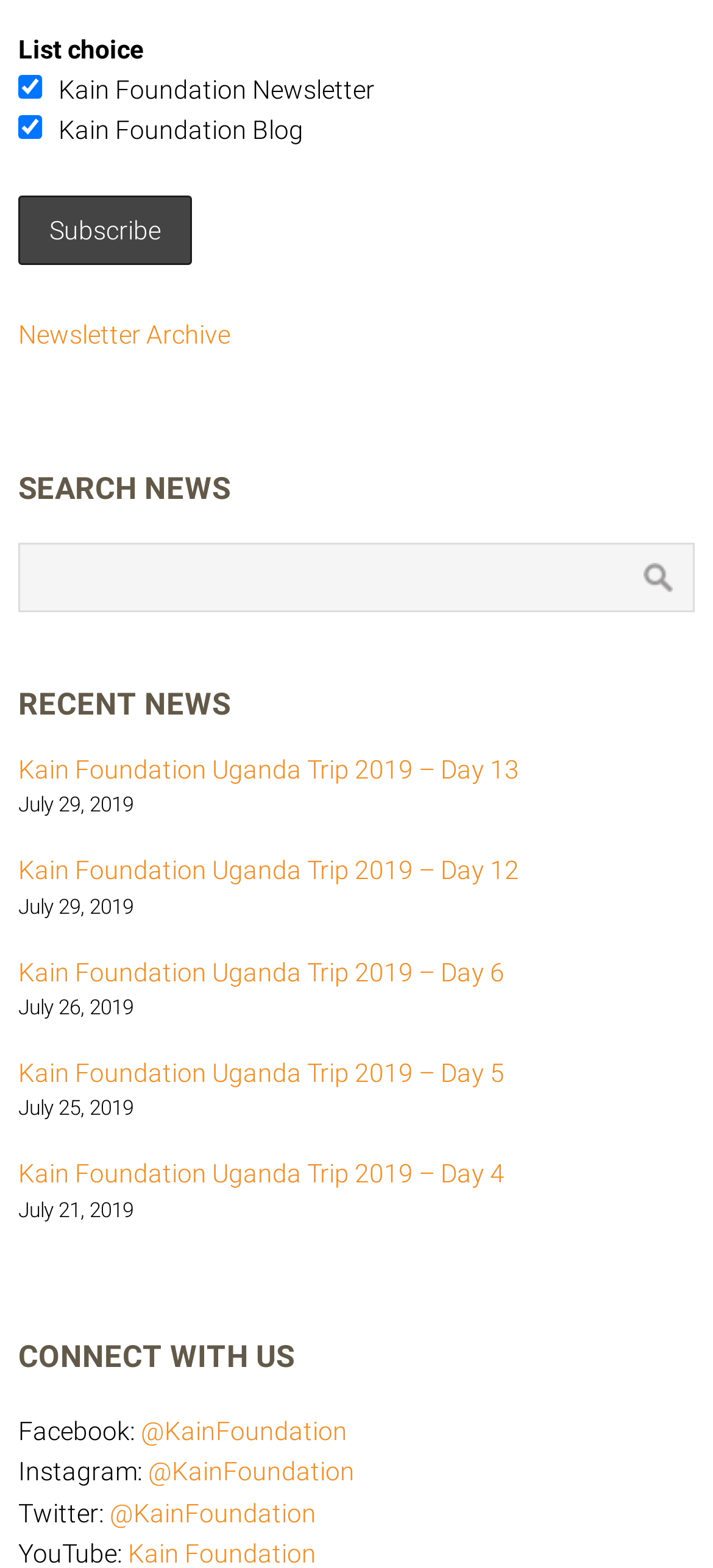Given the element description, predict the bounding box coordinates in the format (top-left x, top-left y, bottom-right x, bottom-right y), using floating point numbers between 0 and 1: Kain Foundation

[0.179, 0.981, 0.444, 1.0]